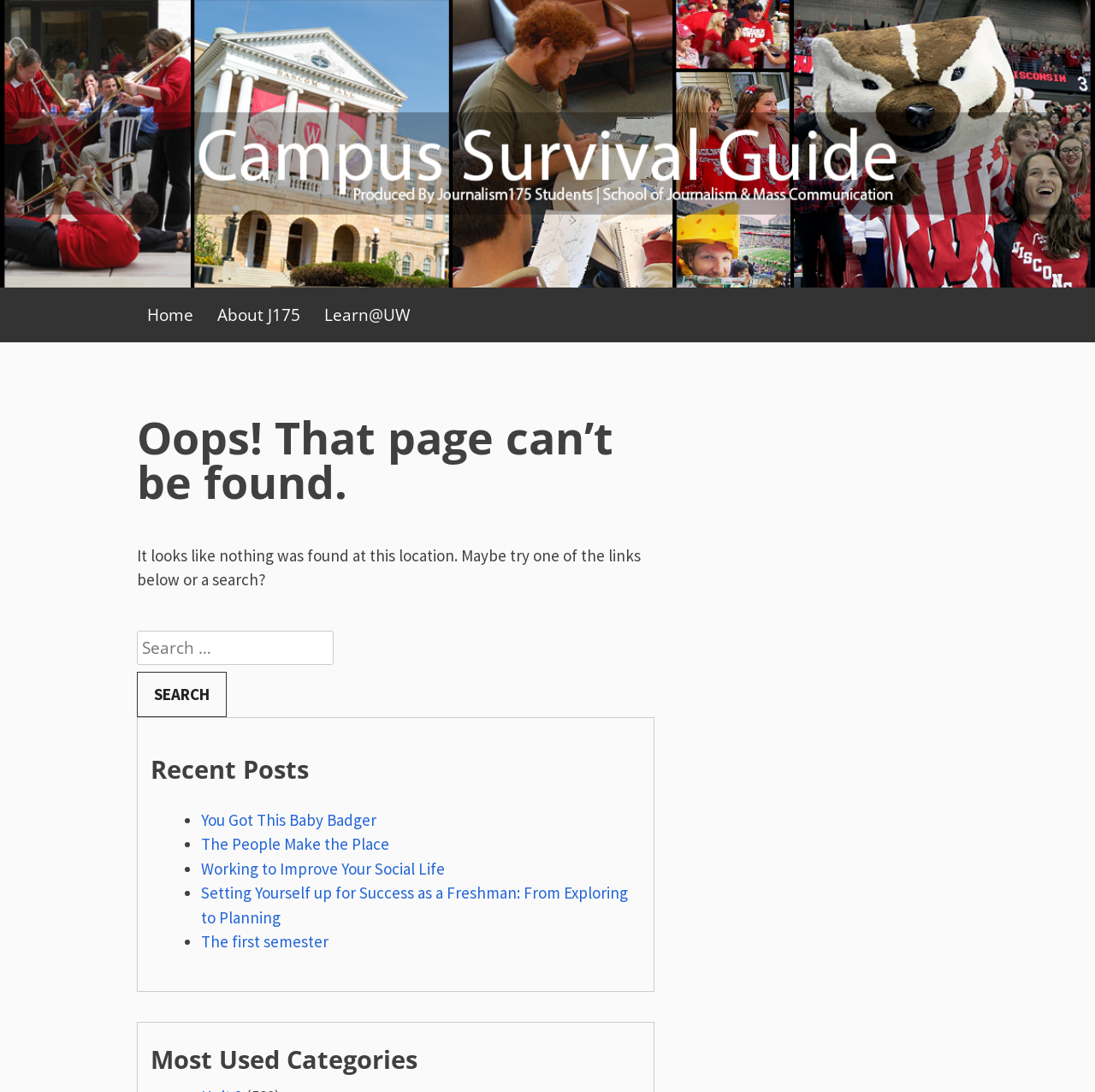Please determine the bounding box coordinates for the UI element described as: "About J175".

[0.189, 0.271, 0.284, 0.306]